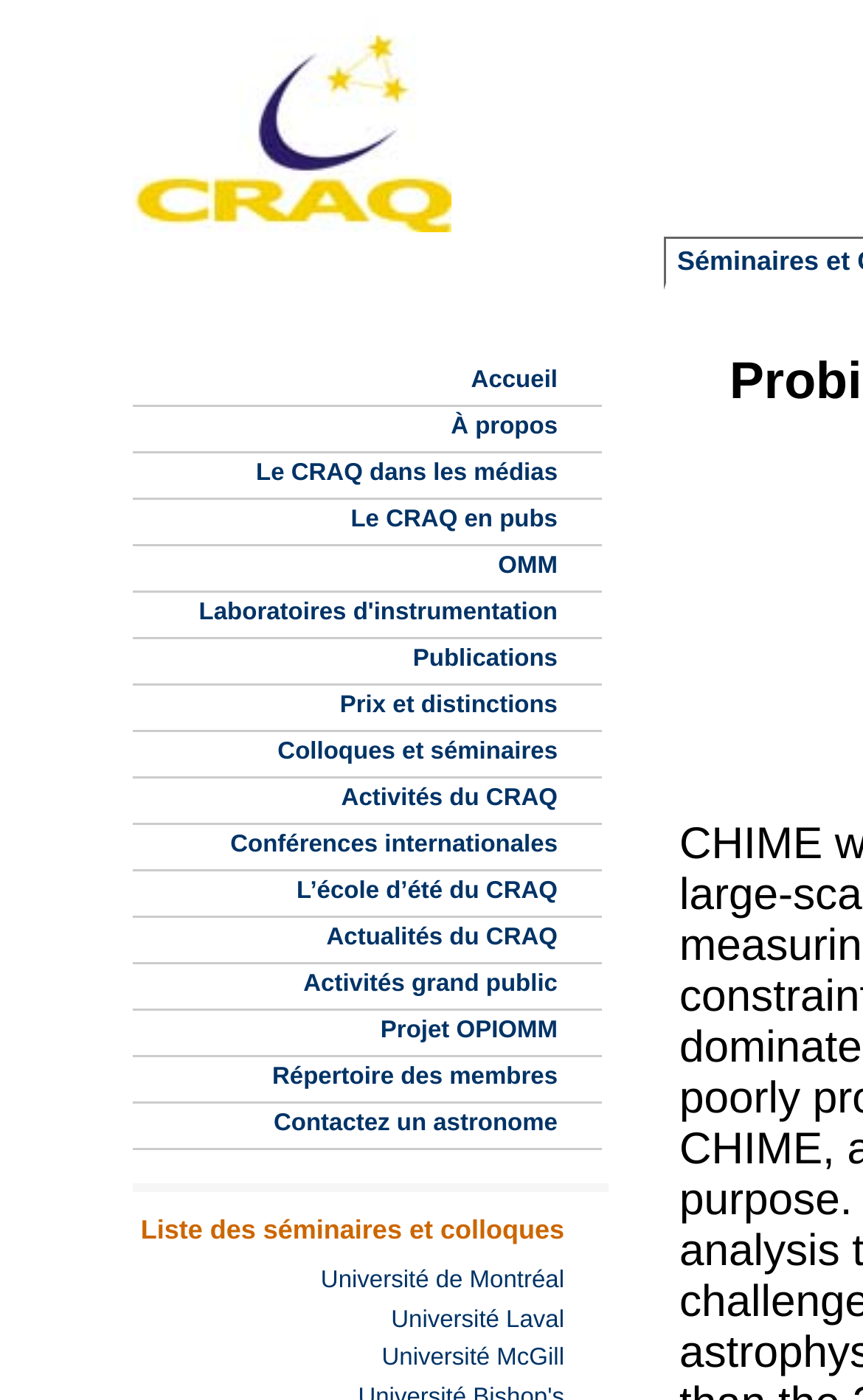Determine the bounding box coordinates of the region I should click to achieve the following instruction: "view the Liste des séminaires et colloques". Ensure the bounding box coordinates are four float numbers between 0 and 1, i.e., [left, top, right, bottom].

[0.154, 0.867, 0.705, 0.889]